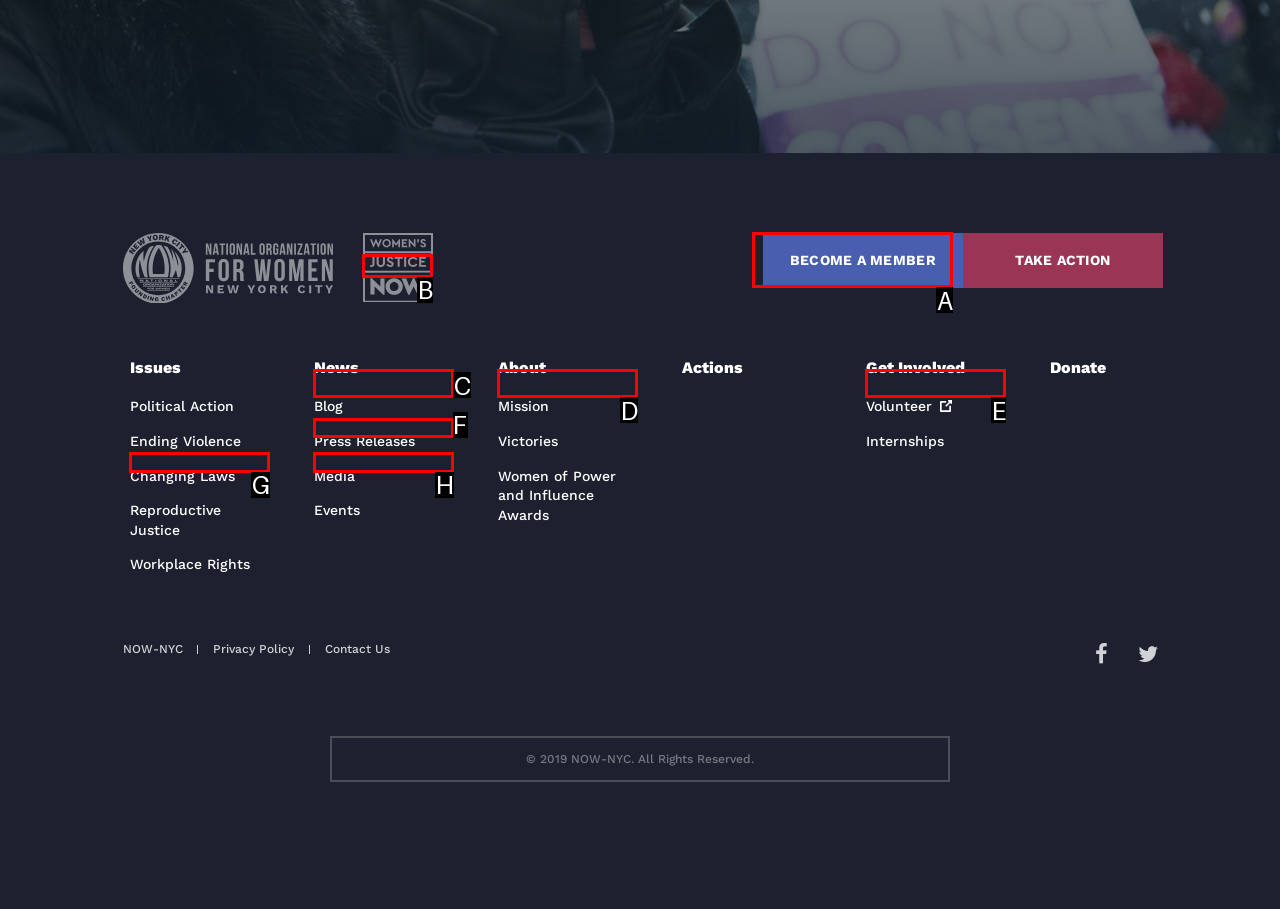Which HTML element should be clicked to complete the task: Read the blog? Answer with the letter of the corresponding option.

F